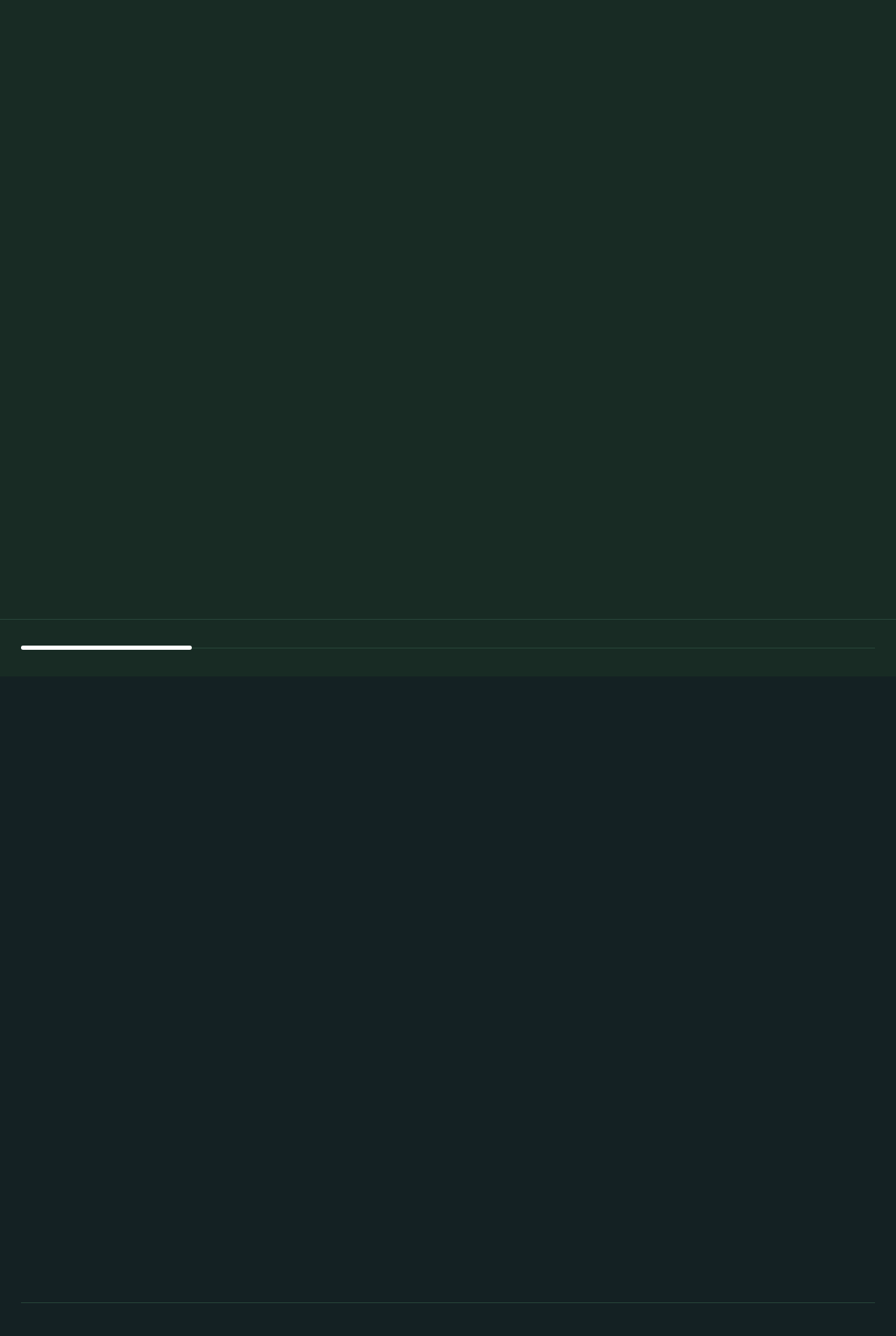Respond with a single word or short phrase to the following question: 
How many projects are displayed on this webpage?

5